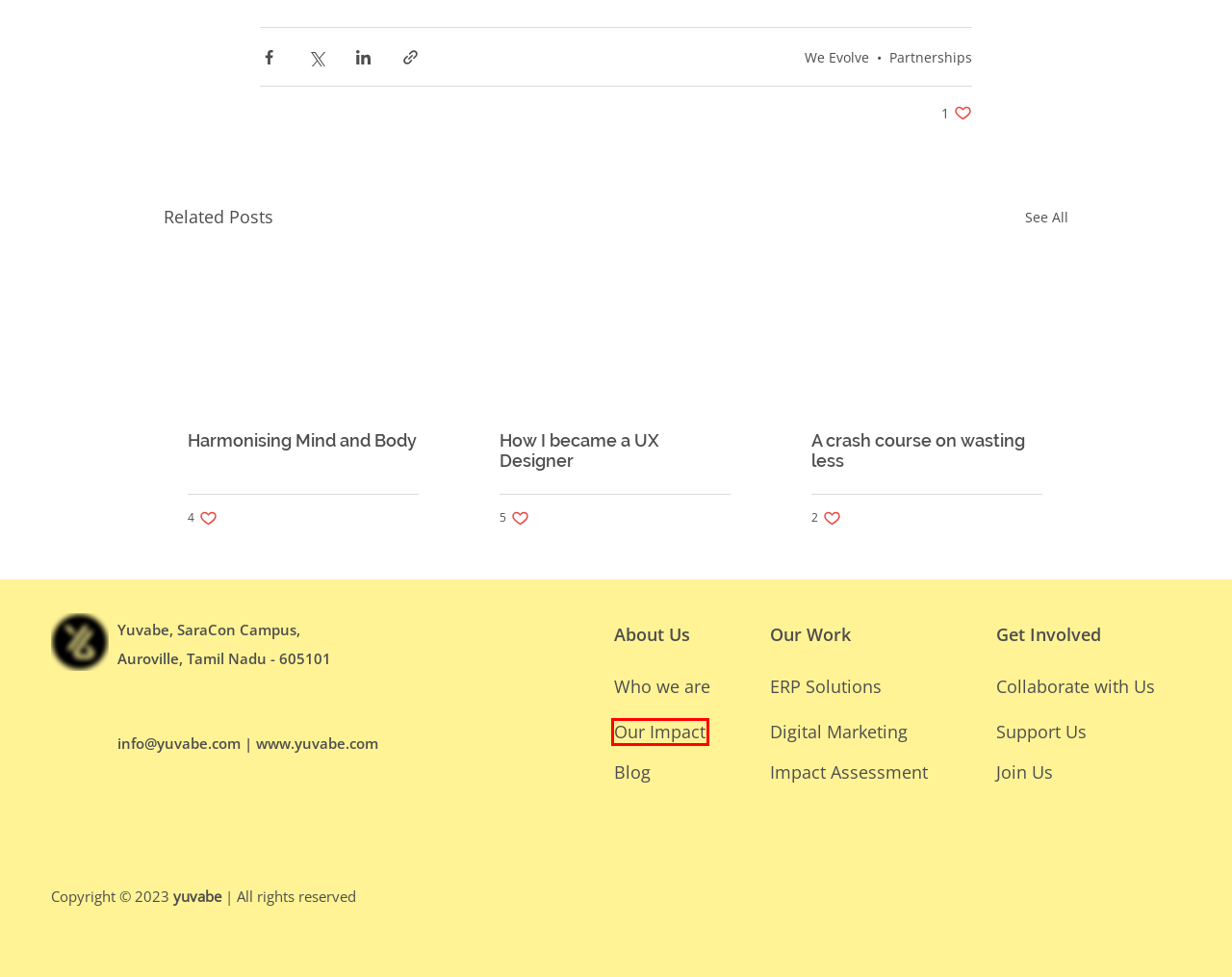Provided is a screenshot of a webpage with a red bounding box around an element. Select the most accurate webpage description for the page that appears after clicking the highlighted element. Here are the candidates:
A. How I became a UX Designer
B. We Work | Digital Marketing | Yuvabe
C. A crash course on wasting less
D. Our Impact | Yuvabe
E. Harmonising Mind and Body
F. Join Us | Yuvabe
G. Partnerships
H. We Work | Impact Assessment | Yuvabe

D